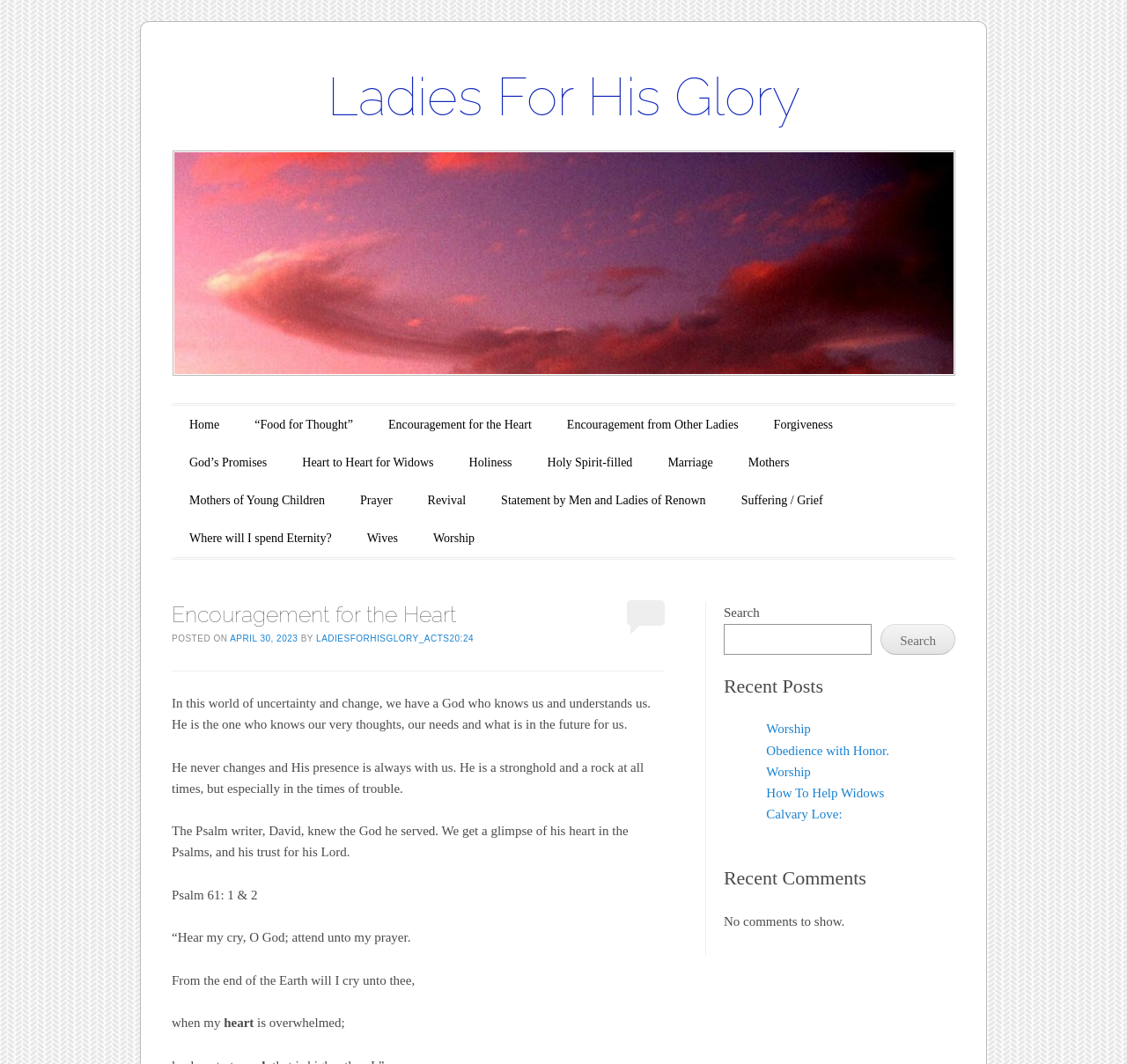Please provide a detailed answer to the question below based on the screenshot: 
How many links are in the main menu?

The main menu is located below the heading 'Main menu' and contains 11 links, including 'Home', '“Food for Thought”', 'Encouragement for the Heart', and others.